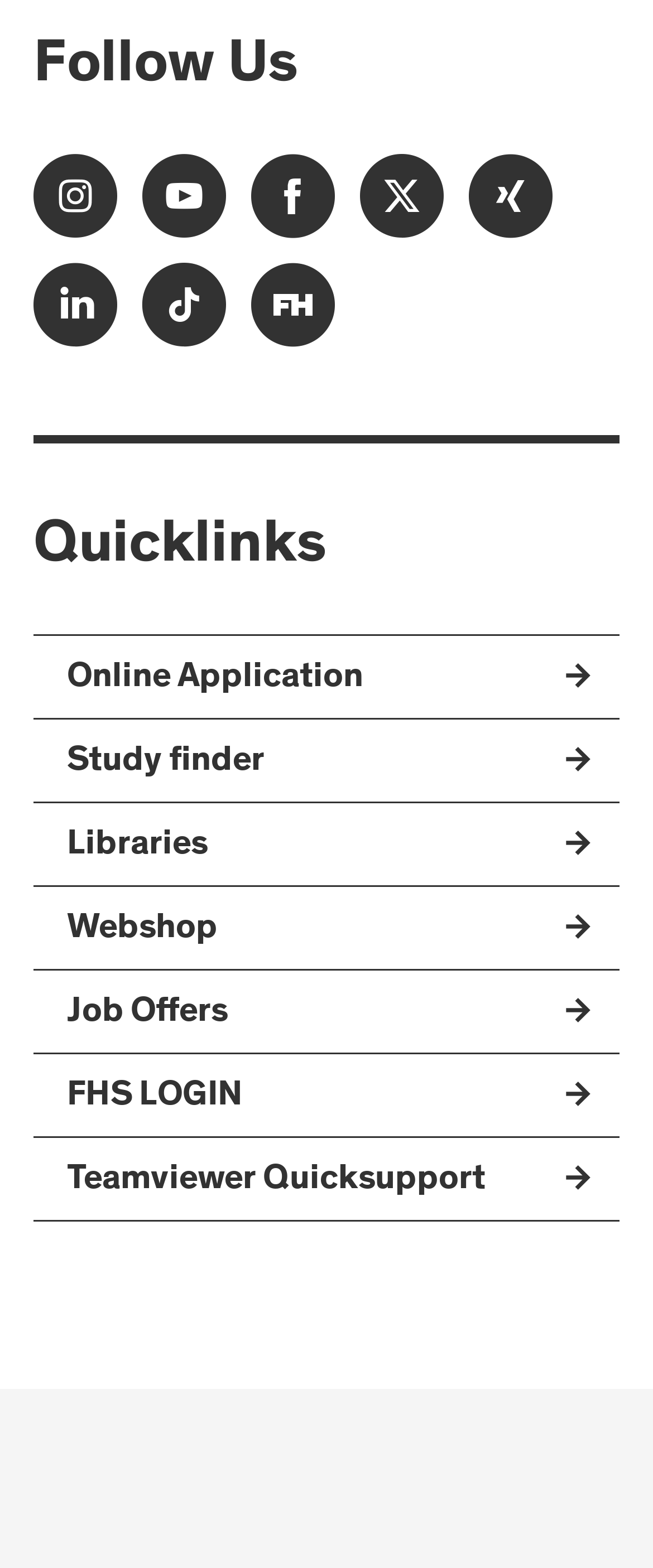Is there an image on the webpage?
Answer the question with a single word or phrase by looking at the picture.

Yes